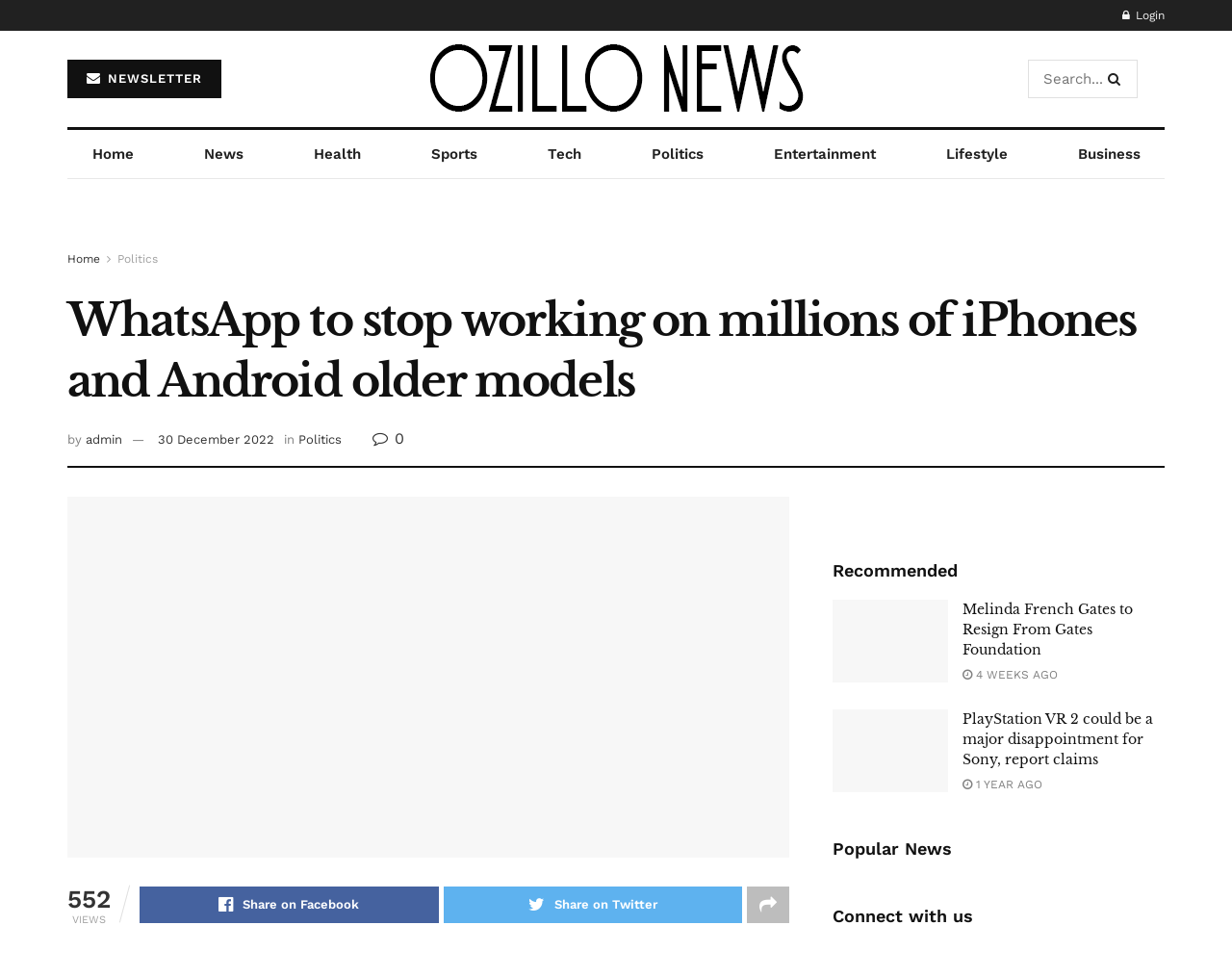Generate a comprehensive description of the webpage content.

This webpage is a news article from Ozillo News, with the title "WhatsApp to stop working on millions of iPhones and Android older models". At the top, there is a login link and a newsletter link on the left, and a search bar with a search button on the right. Below the search bar, there are several navigation links, including "Home", "News", "Health", "Sports", "Tech", "Politics", "Entertainment", "Lifestyle", and "Business".

The main article is located in the center of the page, with a heading that matches the title of the webpage. Below the heading, there is a byline with the author's name, "admin", and the publication date, "30 December 2022". There are also links to related categories, including "Politics", and a share button with a count of 0.

On the right side of the page, there is a section titled "Recommended", which features two news articles with images and headings. The first article is about women's soccer and mental health, and the second article is about Melinda French Gates resigning from the Gates Foundation.

Below the recommended section, there is another section with two more news articles, including one about PlayStation VR 2 and another about women's soccer. Each article has an image, a heading, and a link to the full article.

At the bottom of the page, there are two headings, "Popular News" and "Connect with us", with links to related pages.